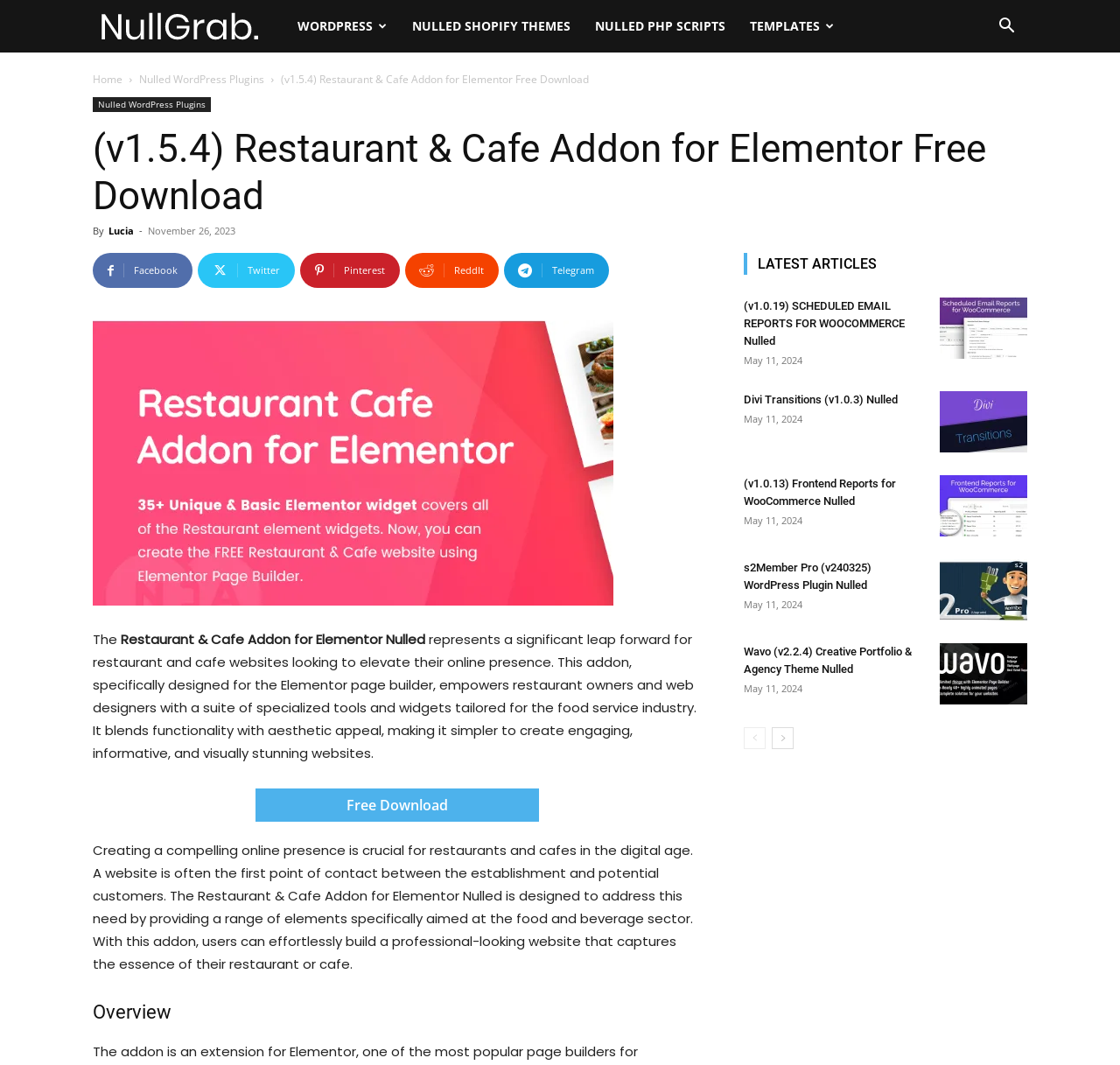Given the description of a UI element: "Referral Links", identify the bounding box coordinates of the matching element in the webpage screenshot.

None